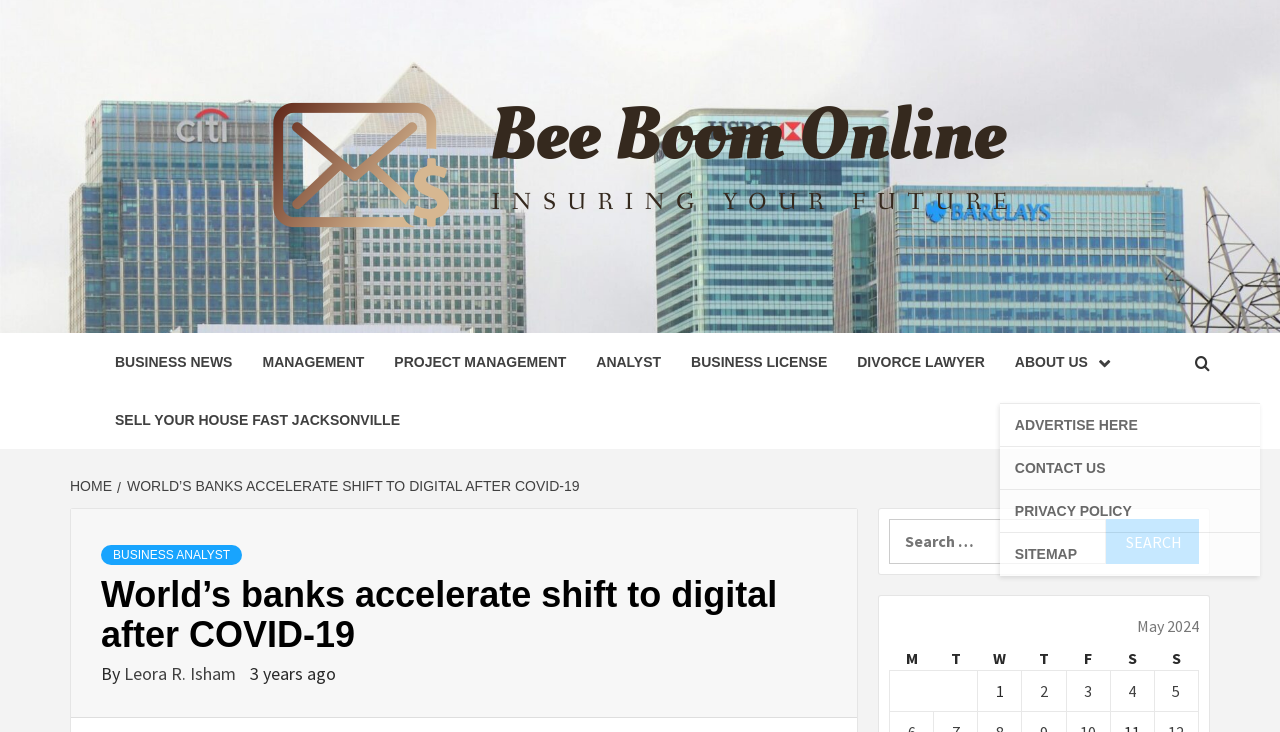Could you highlight the region that needs to be clicked to execute the instruction: "Click on the 'CONTACT US' link"?

[0.781, 0.609, 0.984, 0.668]